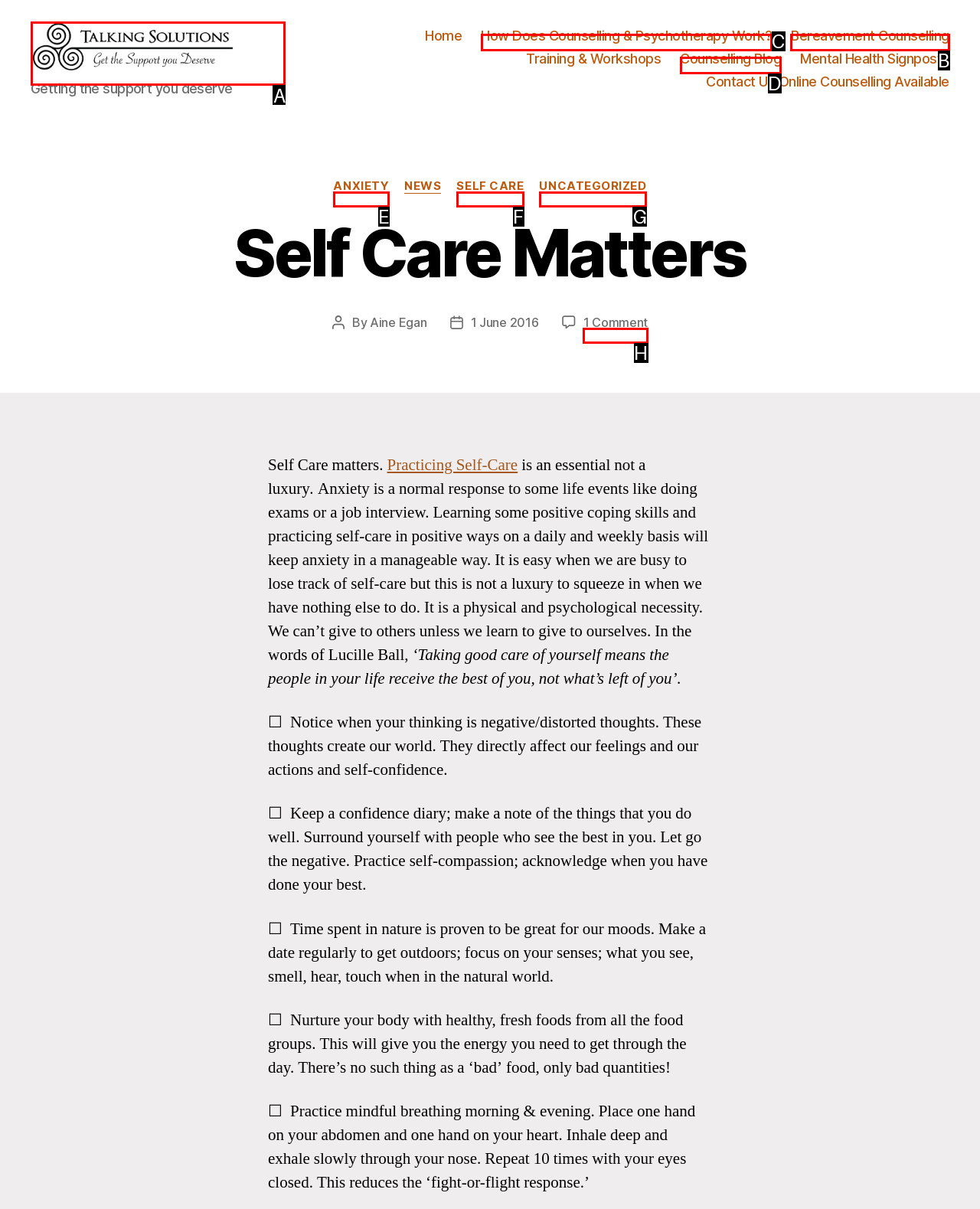Identify the HTML element to click to fulfill this task: Search for a site
Answer with the letter from the given choices.

None